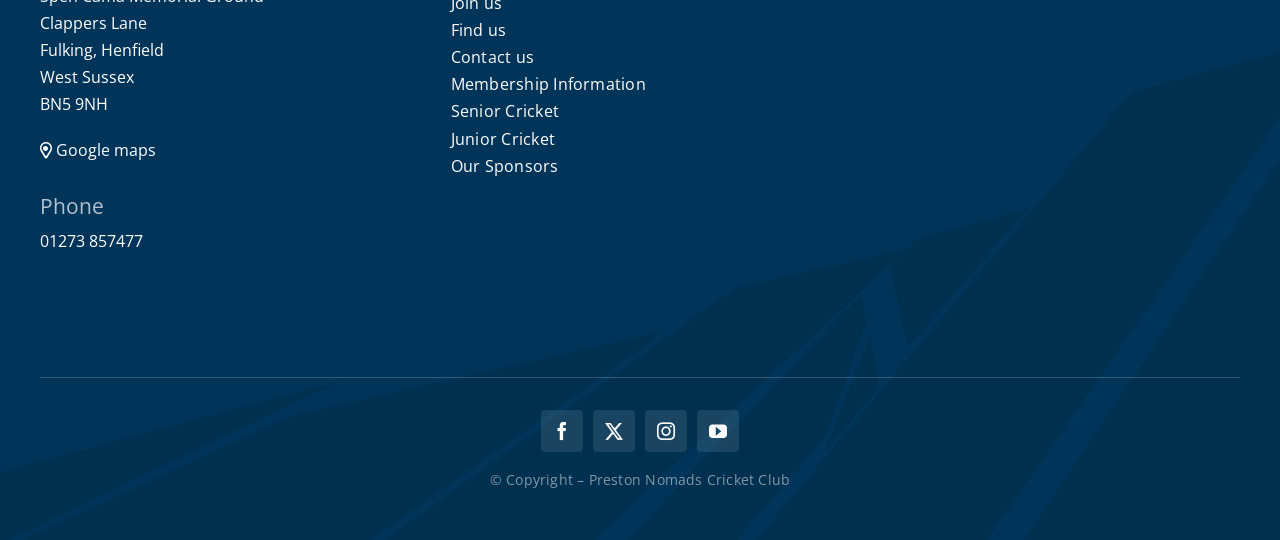Identify the coordinates of the bounding box for the element that must be clicked to accomplish the instruction: "Call the phone number".

[0.031, 0.426, 0.112, 0.466]